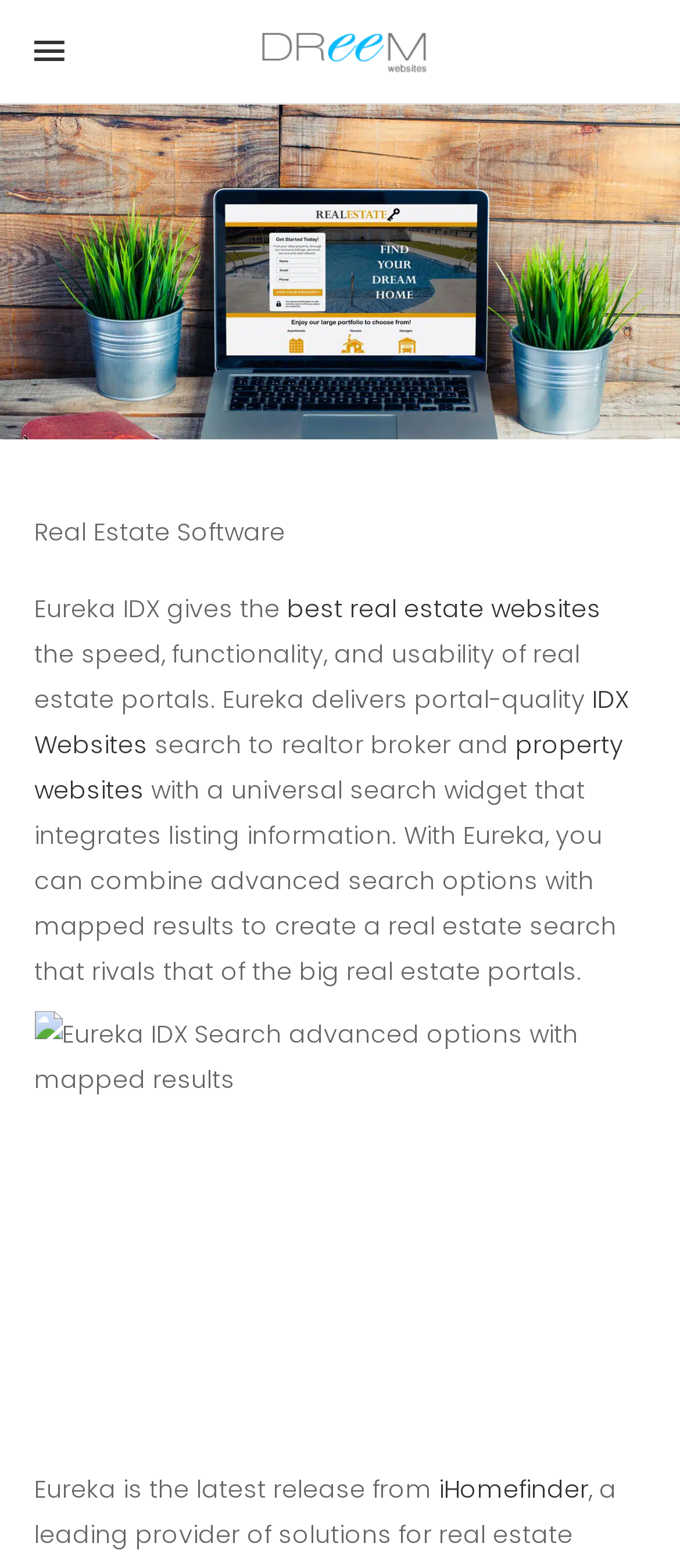What is the main feature of Eureka IDX search?
Give a one-word or short-phrase answer derived from the screenshot.

Mapped search results